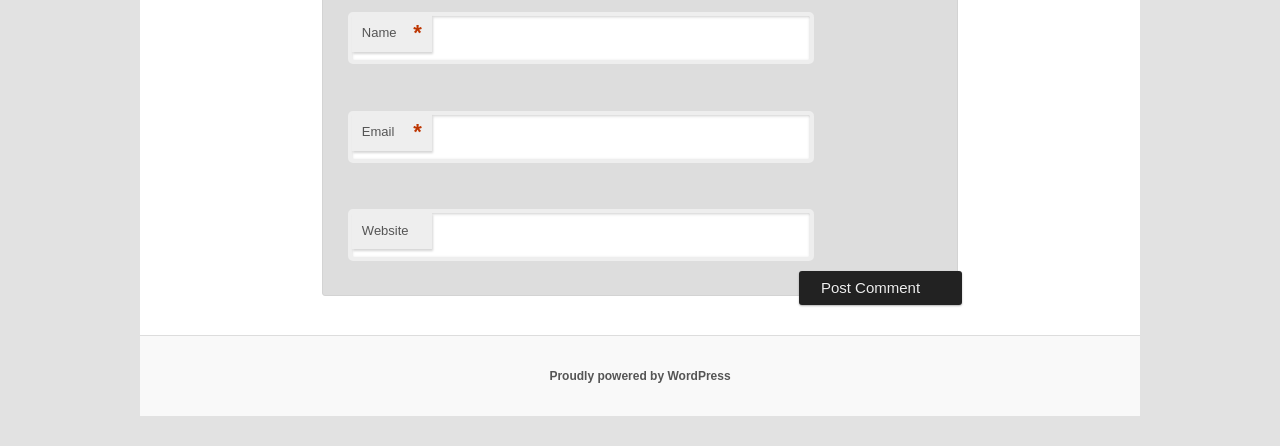Determine the bounding box coordinates for the UI element matching this description: "parent_node: Email aria-describedby="email-notes" name="email"".

[0.272, 0.248, 0.636, 0.364]